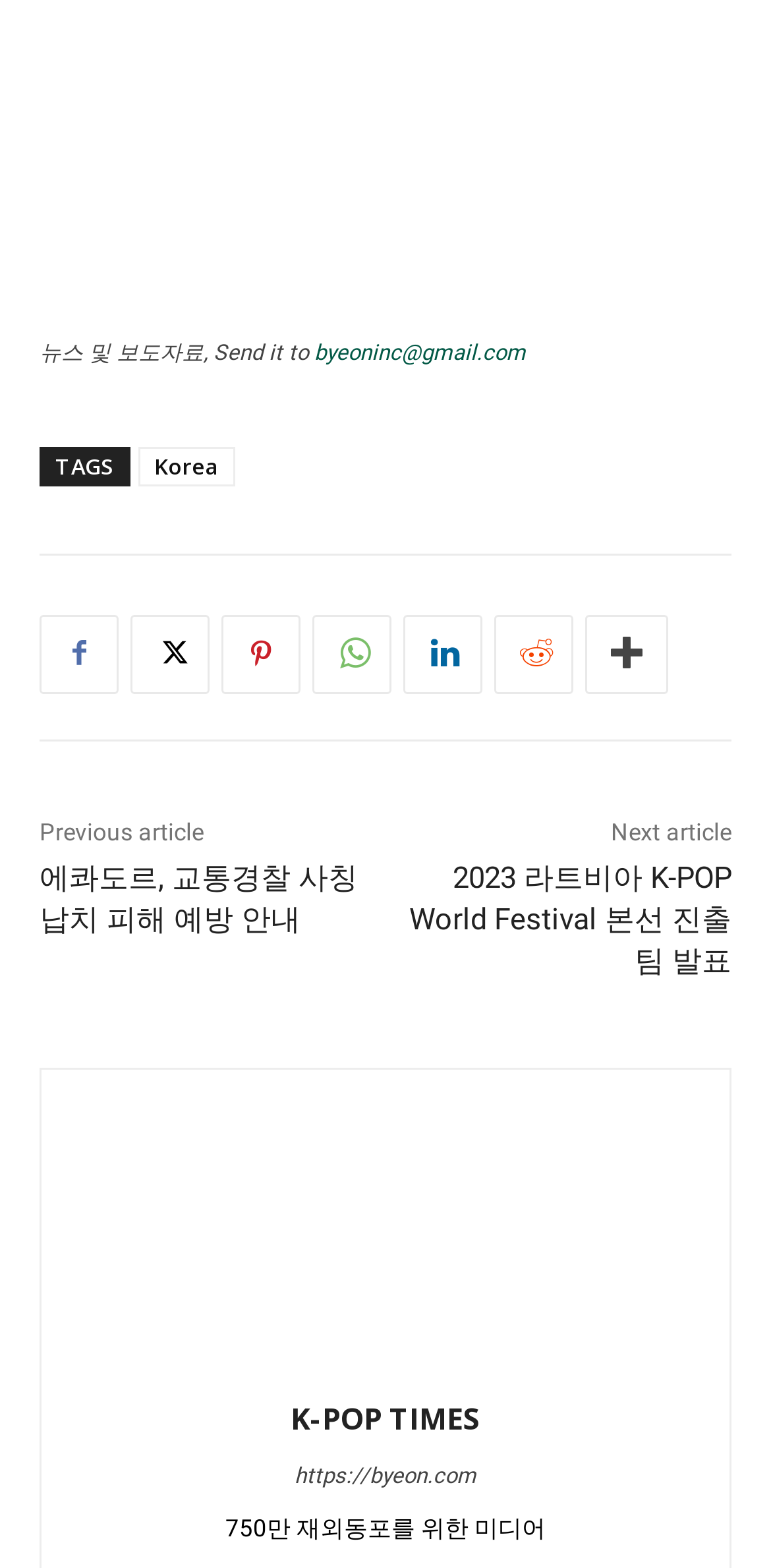From the screenshot, find the bounding box of the UI element matching this description: "parent_node: K-POP TIMES title="K-POP TIMES"". Supply the bounding box coordinates in the form [left, top, right, bottom], each a float between 0 and 1.

[0.35, 0.708, 0.65, 0.856]